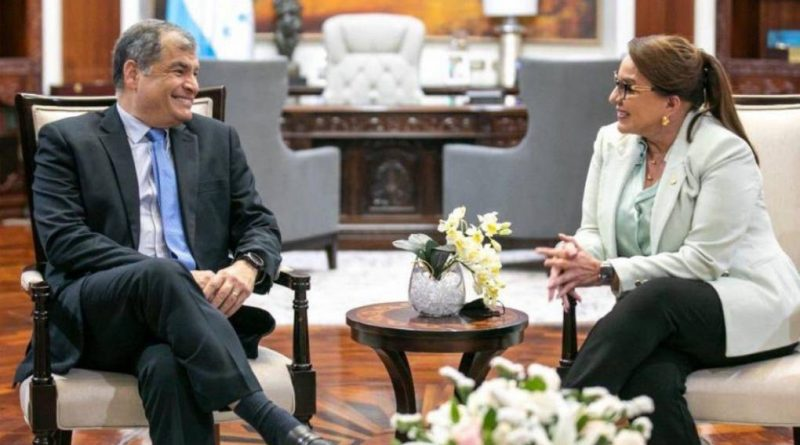What is the purpose of Rafael Correa's meeting with Xiomara Castro?
Please respond to the question thoroughly and include all relevant details.

The caption states that Rafael Correa has taken on a new role as an advisor to the Honduran government on economic matters, and this meeting is a part of their collaborative efforts to discuss economic strategies and promote prosperity and development in Honduras.